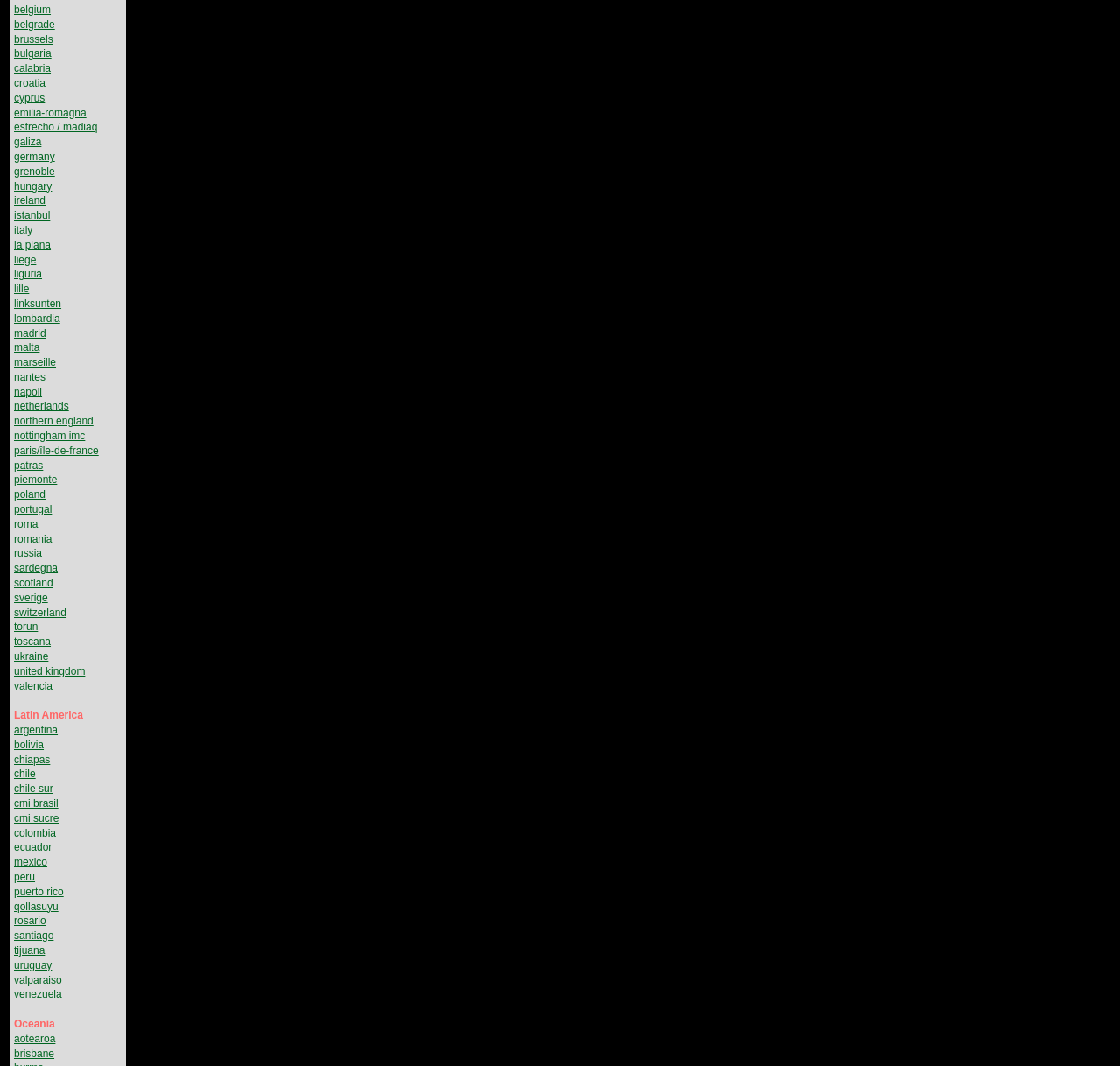What region is 'belgium' located in?
By examining the image, provide a one-word or phrase answer.

Europe